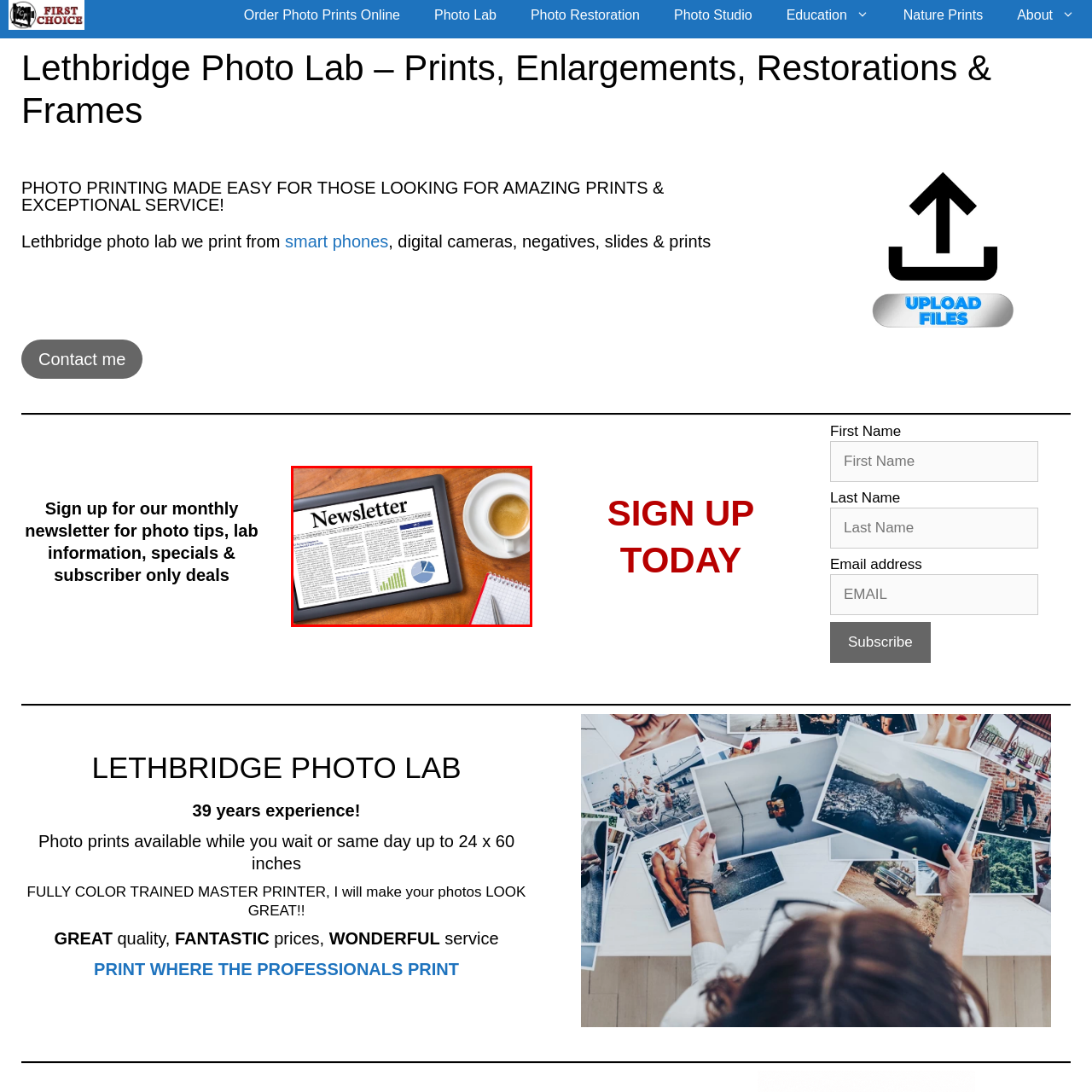What is placed beside the tablet?
Pay attention to the image part enclosed by the red bounding box and answer the question using a single word or a short phrase.

Notepad and coffee